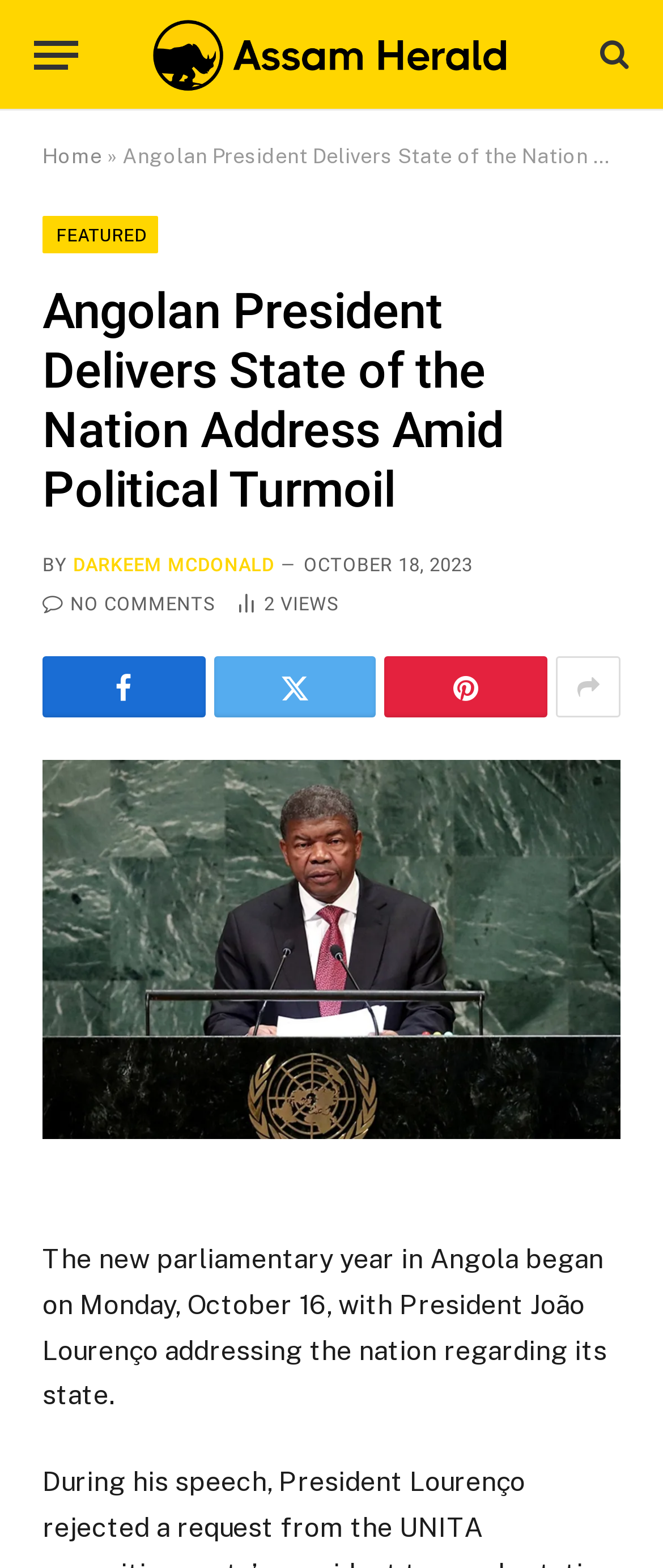Extract the main title from the webpage.

Angolan President Delivers State of the Nation Address Amid Political Turmoil